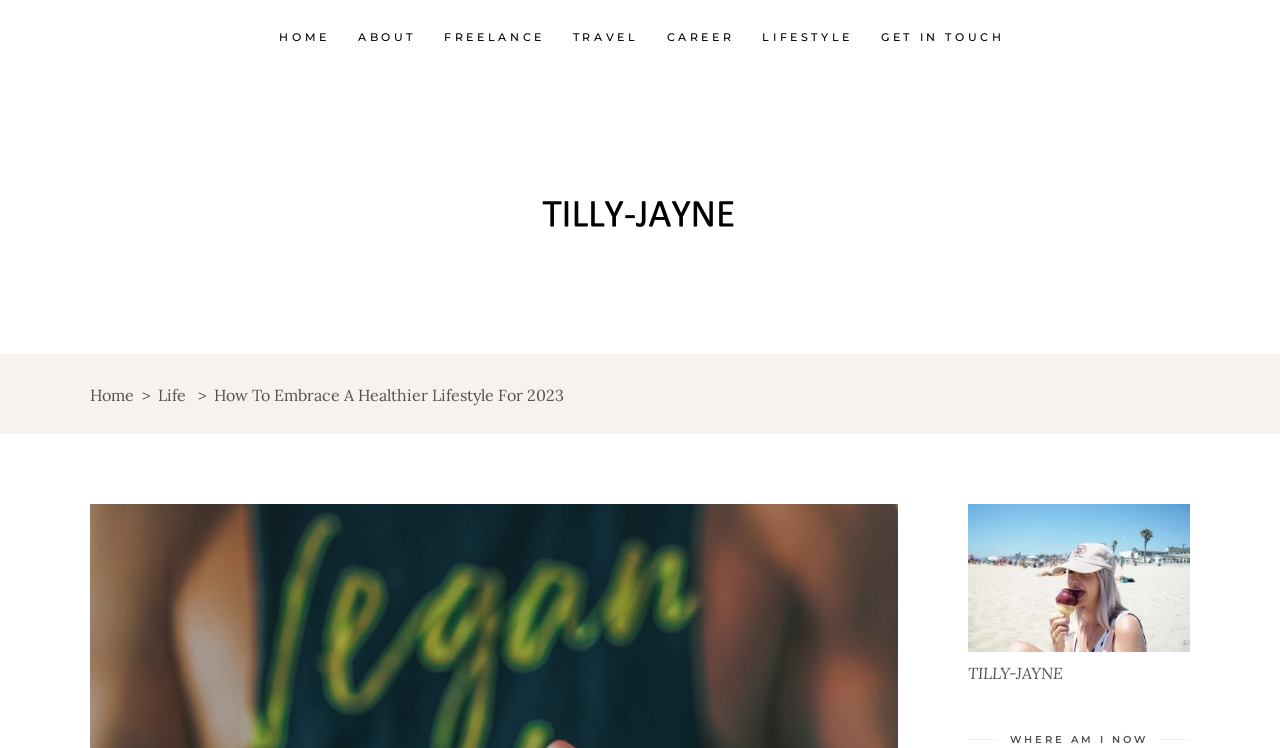Please find the bounding box coordinates of the element that needs to be clicked to perform the following instruction: "get in touch with the author". The bounding box coordinates should be four float numbers between 0 and 1, represented as [left, top, right, bottom].

[0.677, 0.034, 0.796, 0.065]